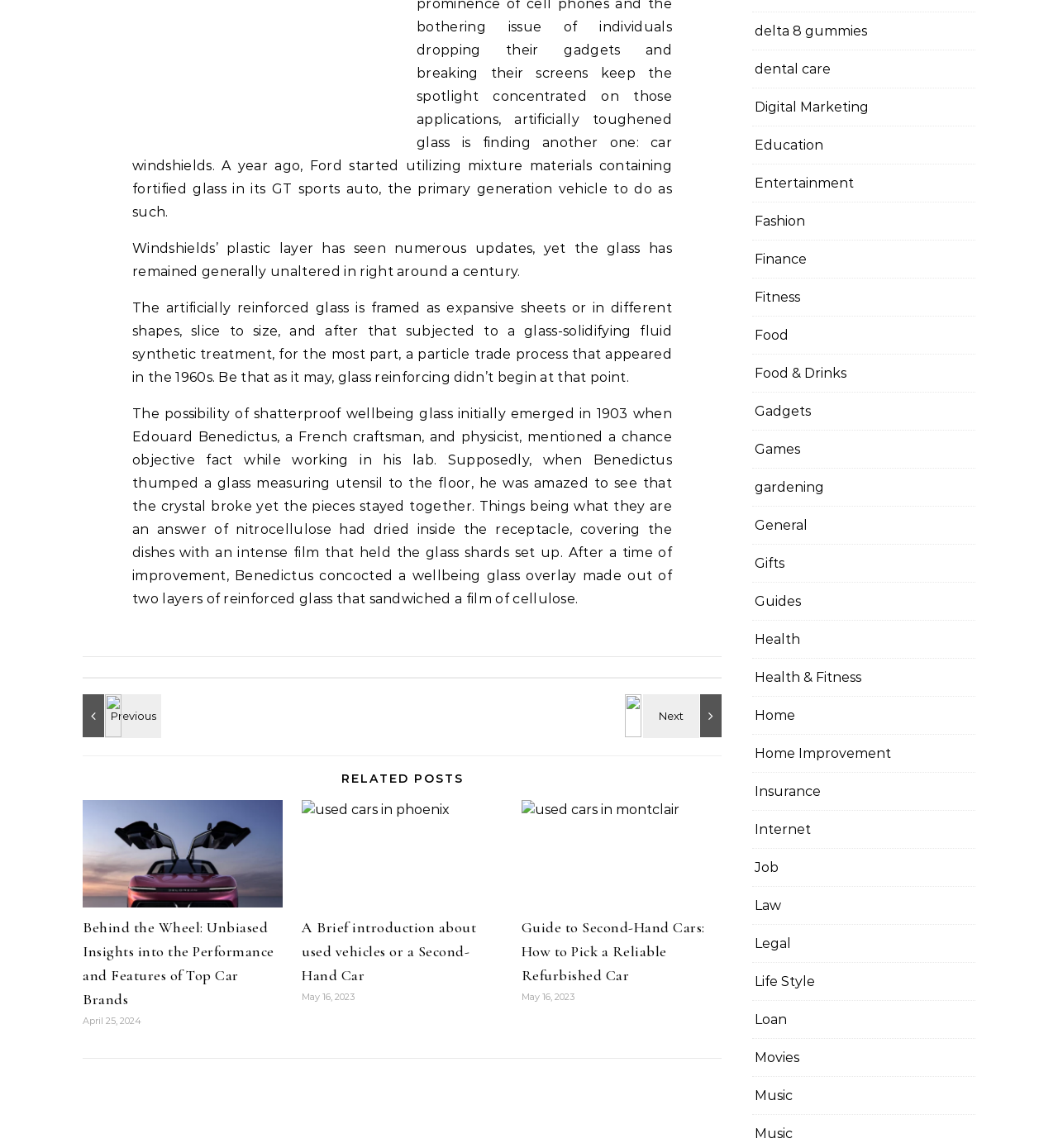Locate the bounding box coordinates of the clickable element to fulfill the following instruction: "Click on the 'Next' button". Provide the coordinates as four float numbers between 0 and 1 in the format [left, top, right, bottom].

[0.612, 0.605, 0.682, 0.642]